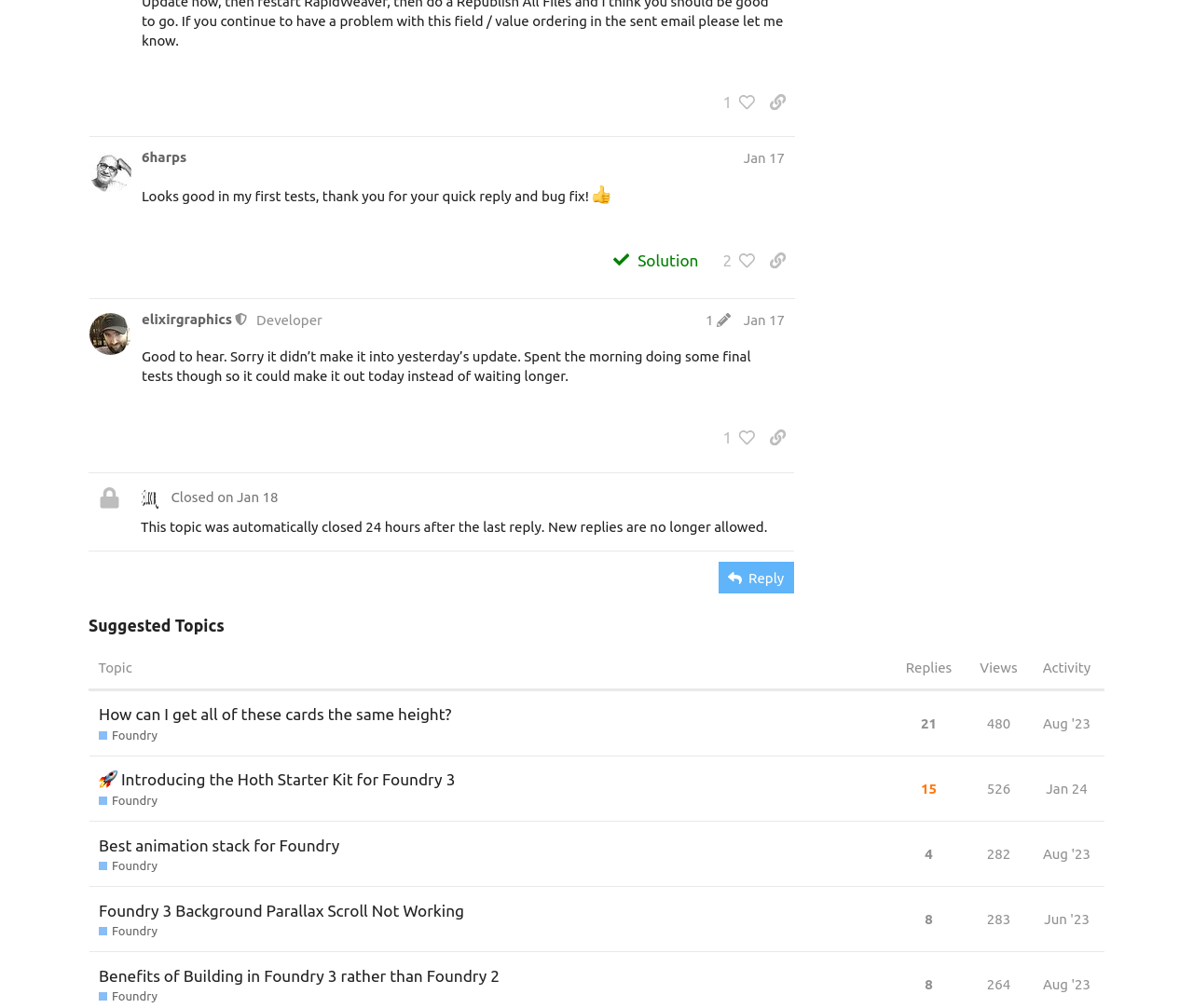Use a single word or phrase to answer this question: 
How many people liked post #12?

1 person